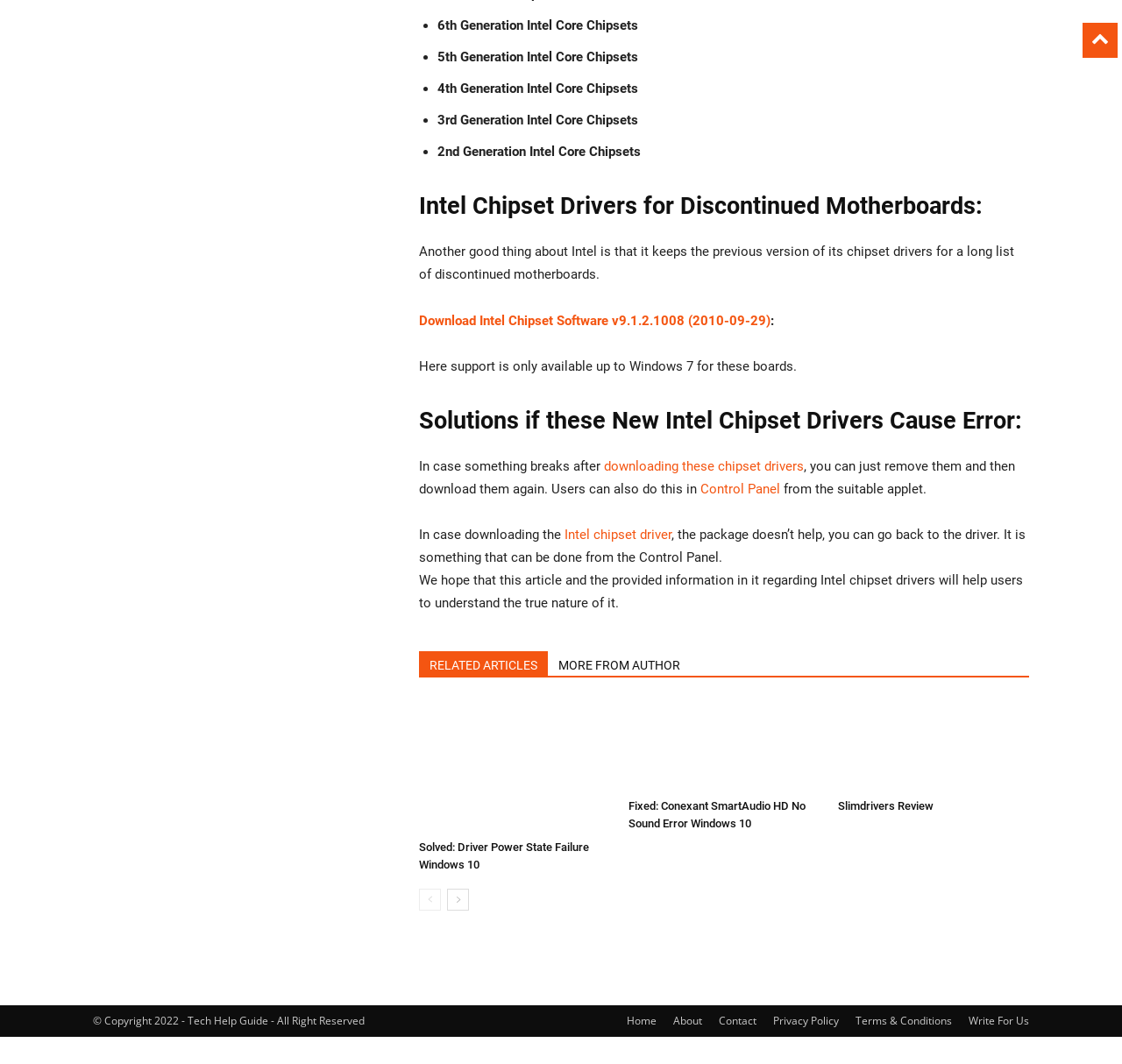Predict the bounding box coordinates of the UI element that matches this description: "RELATED ARTICLES". The coordinates should be in the format [left, top, right, bottom] with each value between 0 and 1.

[0.373, 0.612, 0.488, 0.635]